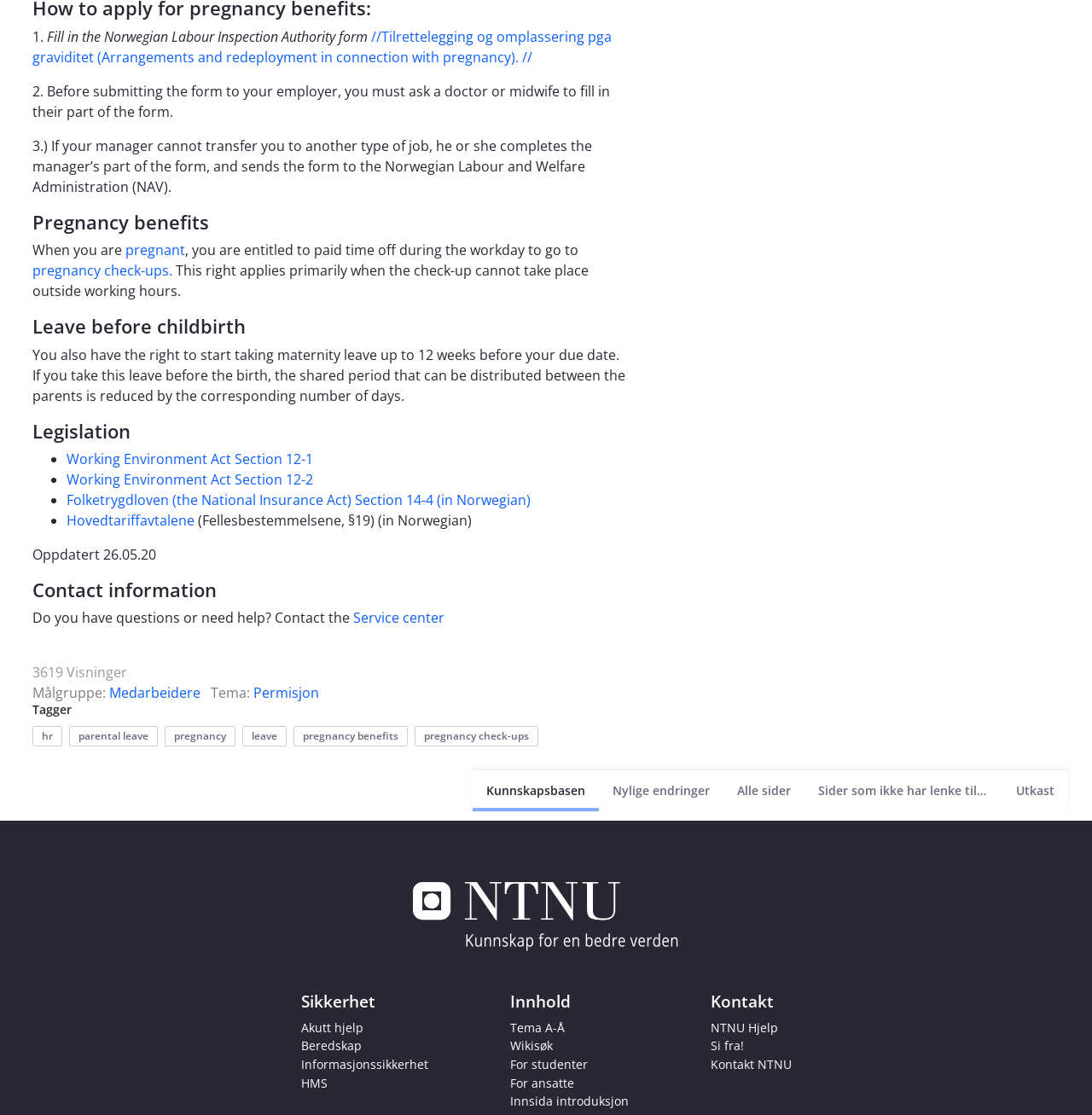Can you find the bounding box coordinates for the element to click on to achieve the instruction: "Contact the 'Service center'"?

[0.323, 0.546, 0.407, 0.563]